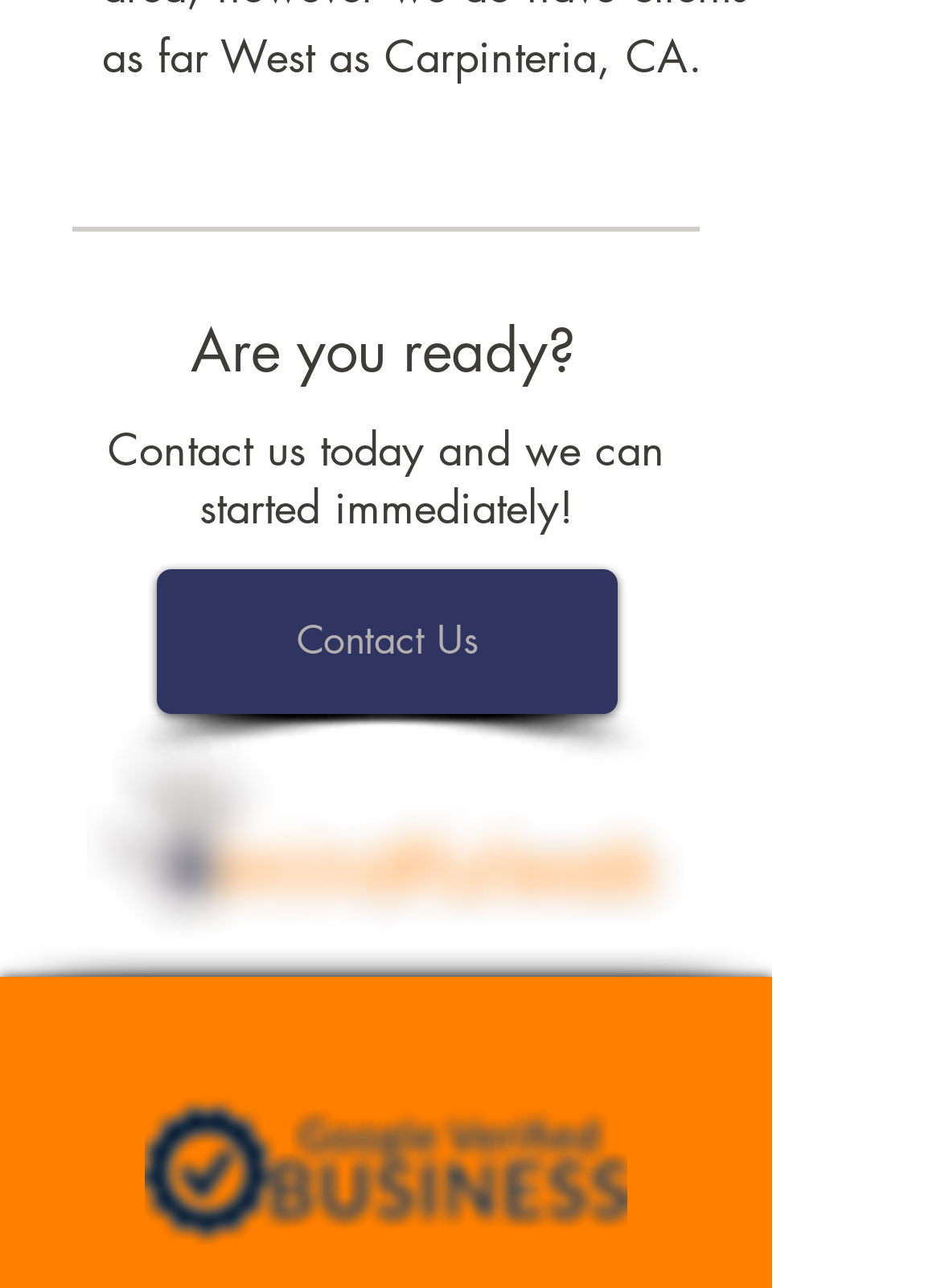Provide the bounding box coordinates of the HTML element this sentence describes: "Contact Us". The bounding box coordinates consist of four float numbers between 0 and 1, i.e., [left, top, right, bottom].

[0.167, 0.442, 0.656, 0.554]